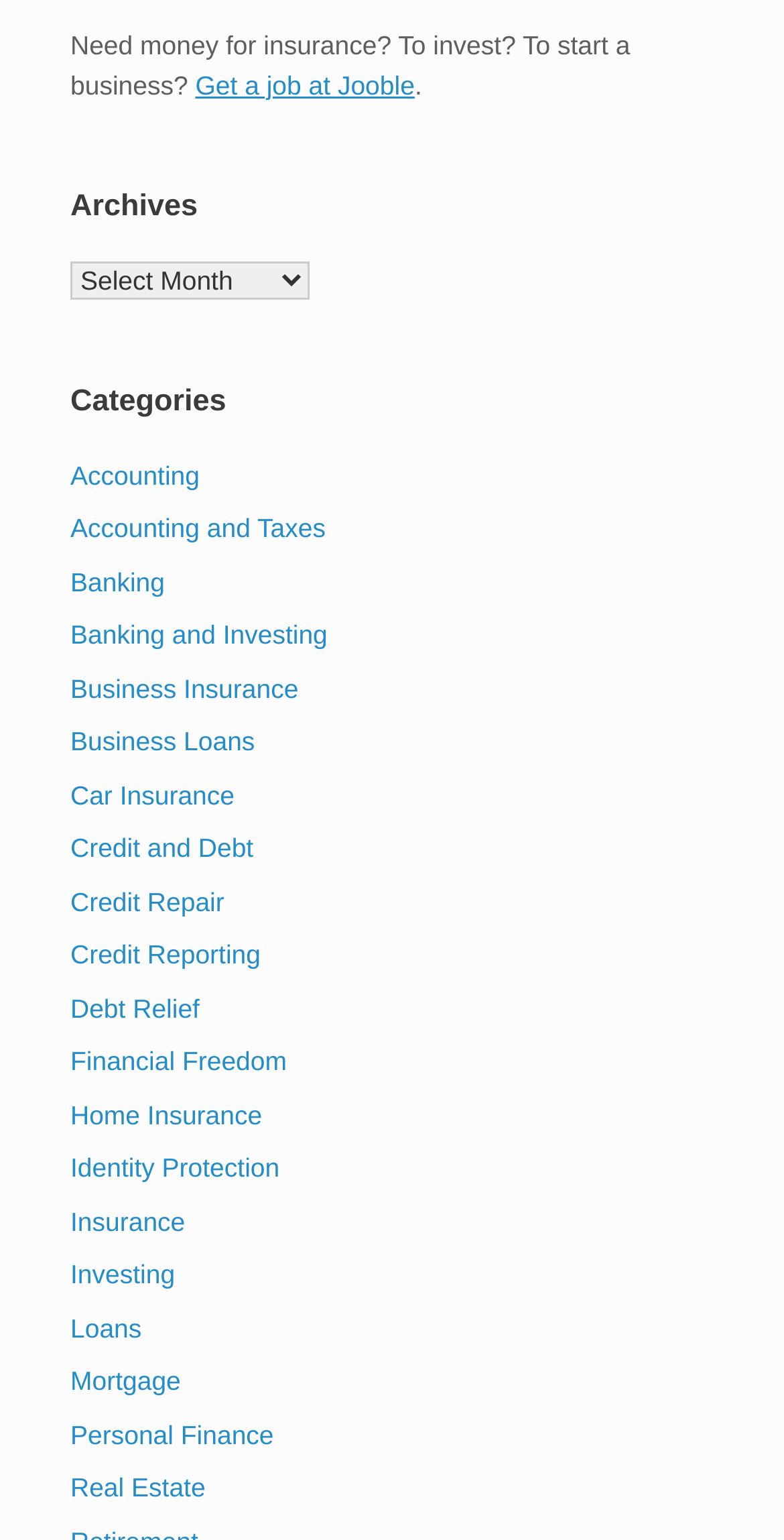Please locate the bounding box coordinates for the element that should be clicked to achieve the following instruction: "View Accounting". Ensure the coordinates are given as four float numbers between 0 and 1, i.e., [left, top, right, bottom].

[0.09, 0.299, 0.255, 0.319]